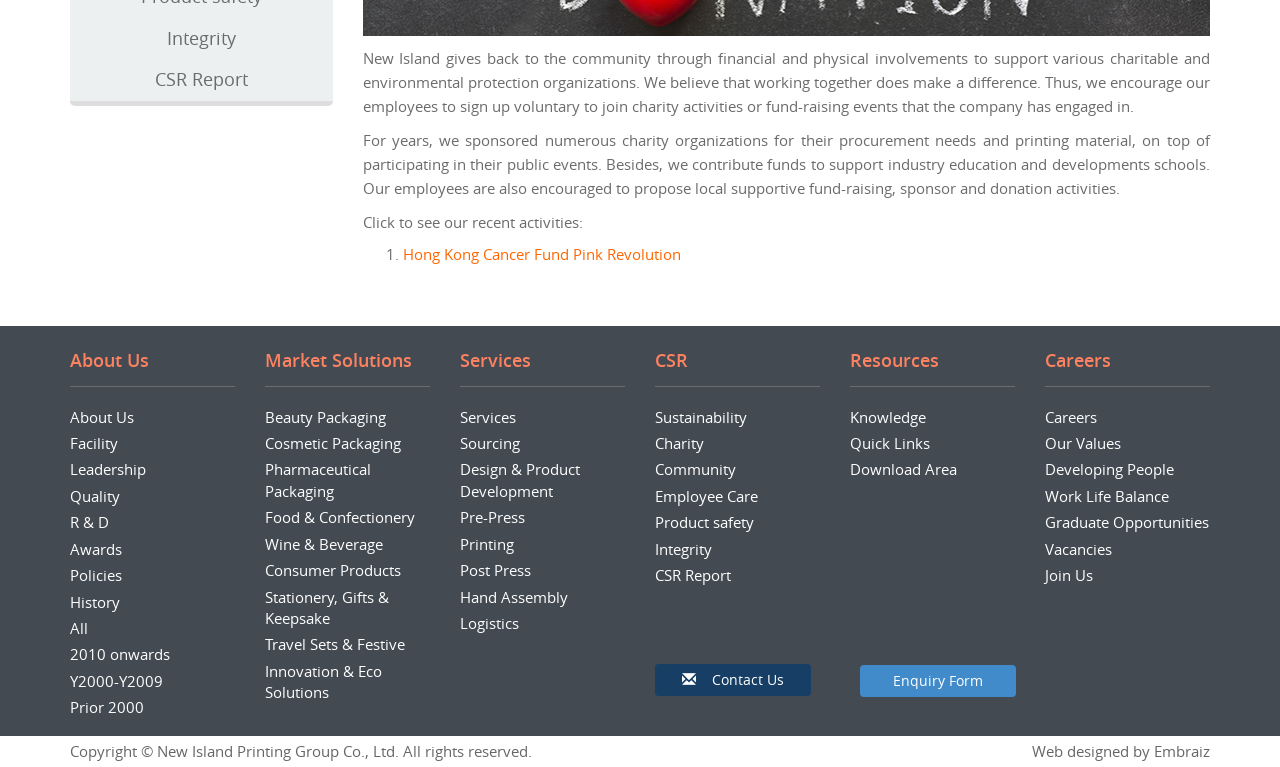Given the following UI element description: "Wine & Beverage", find the bounding box coordinates in the webpage screenshot.

[0.207, 0.696, 0.299, 0.722]